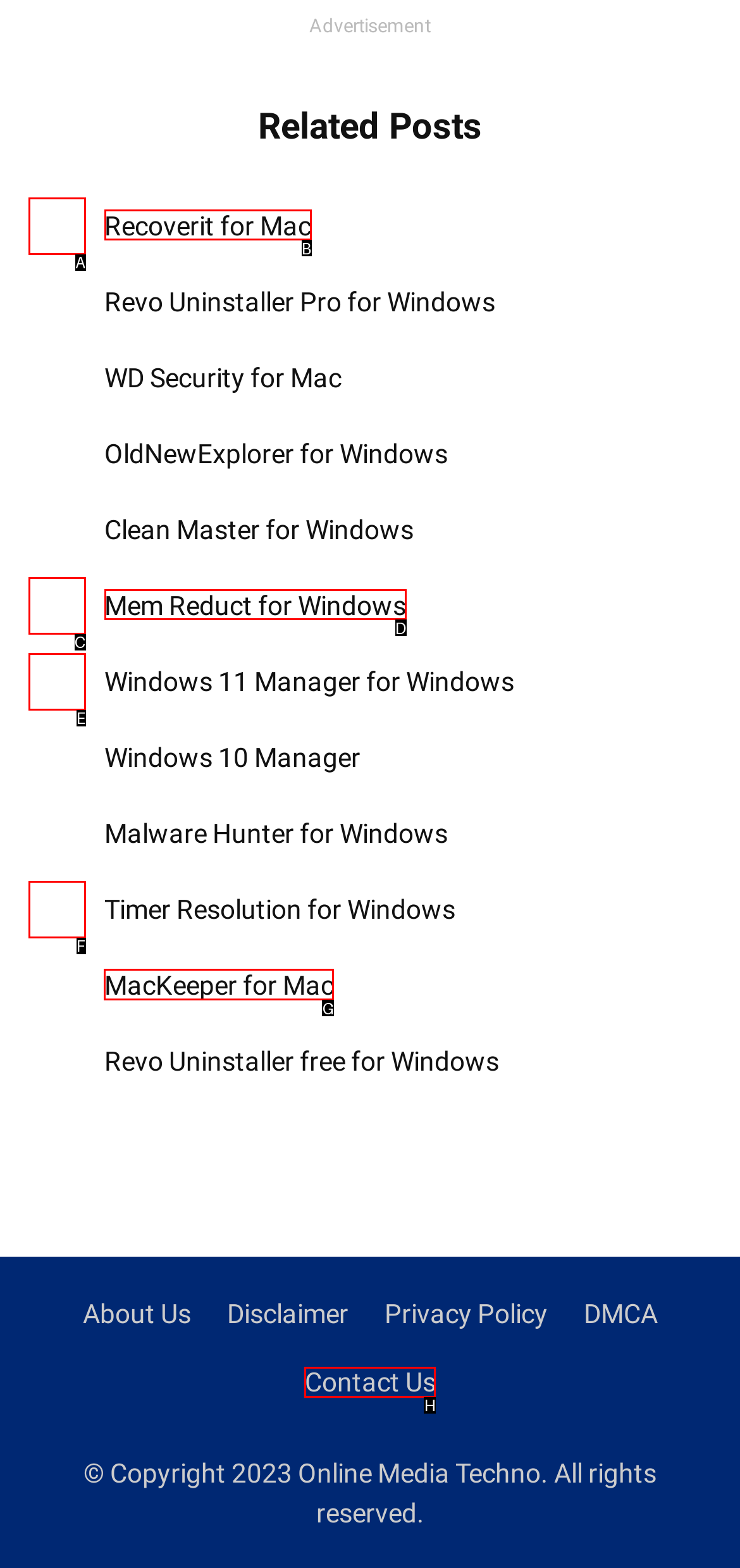Choose the letter of the UI element necessary for this task: Learn about MacKeeper for Mac
Answer with the correct letter.

G